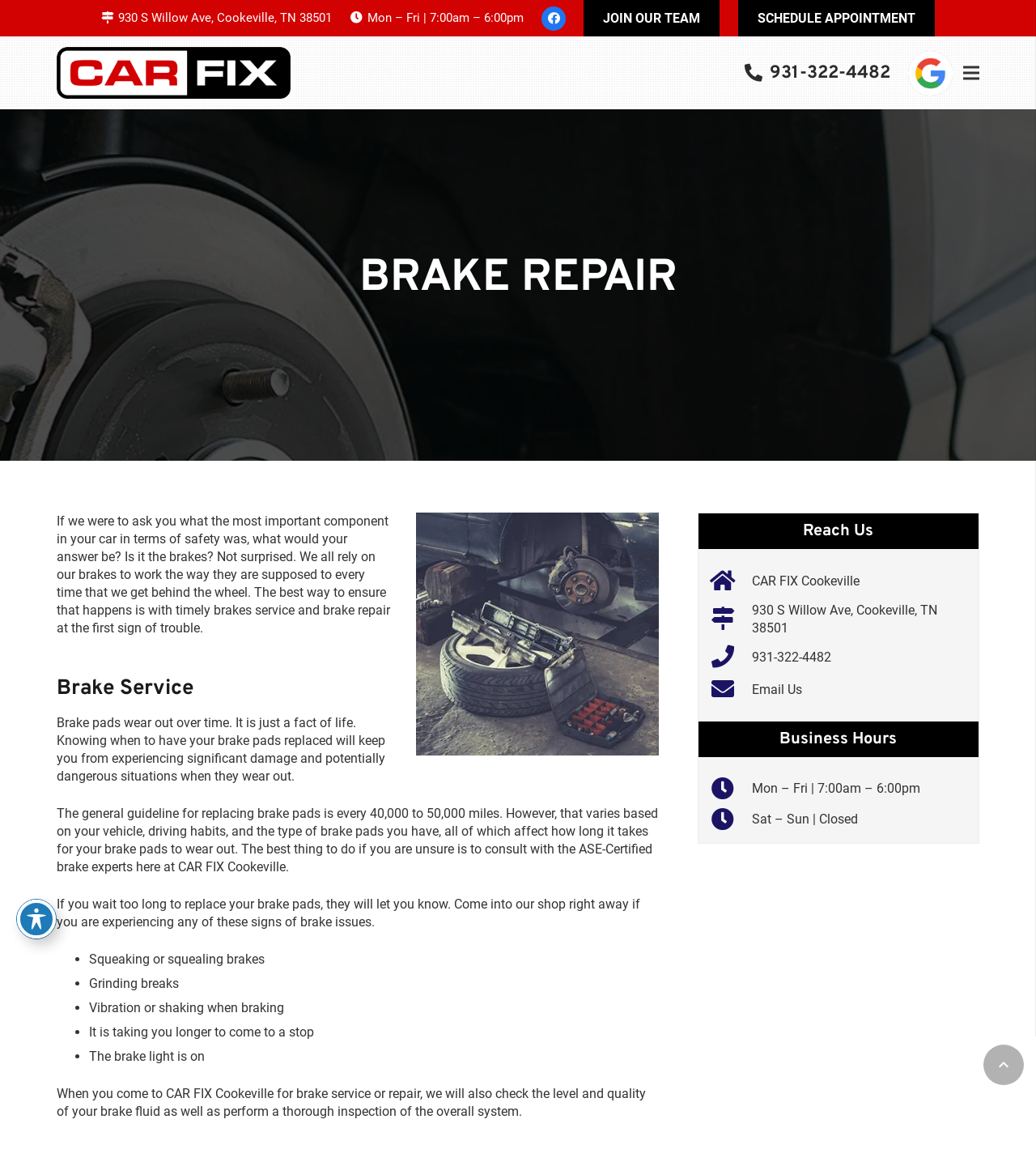From the given element description: "931-322-4482", find the bounding box for the UI element. Provide the coordinates as four float numbers between 0 and 1, in the order [left, top, right, bottom].

[0.719, 0.053, 0.859, 0.072]